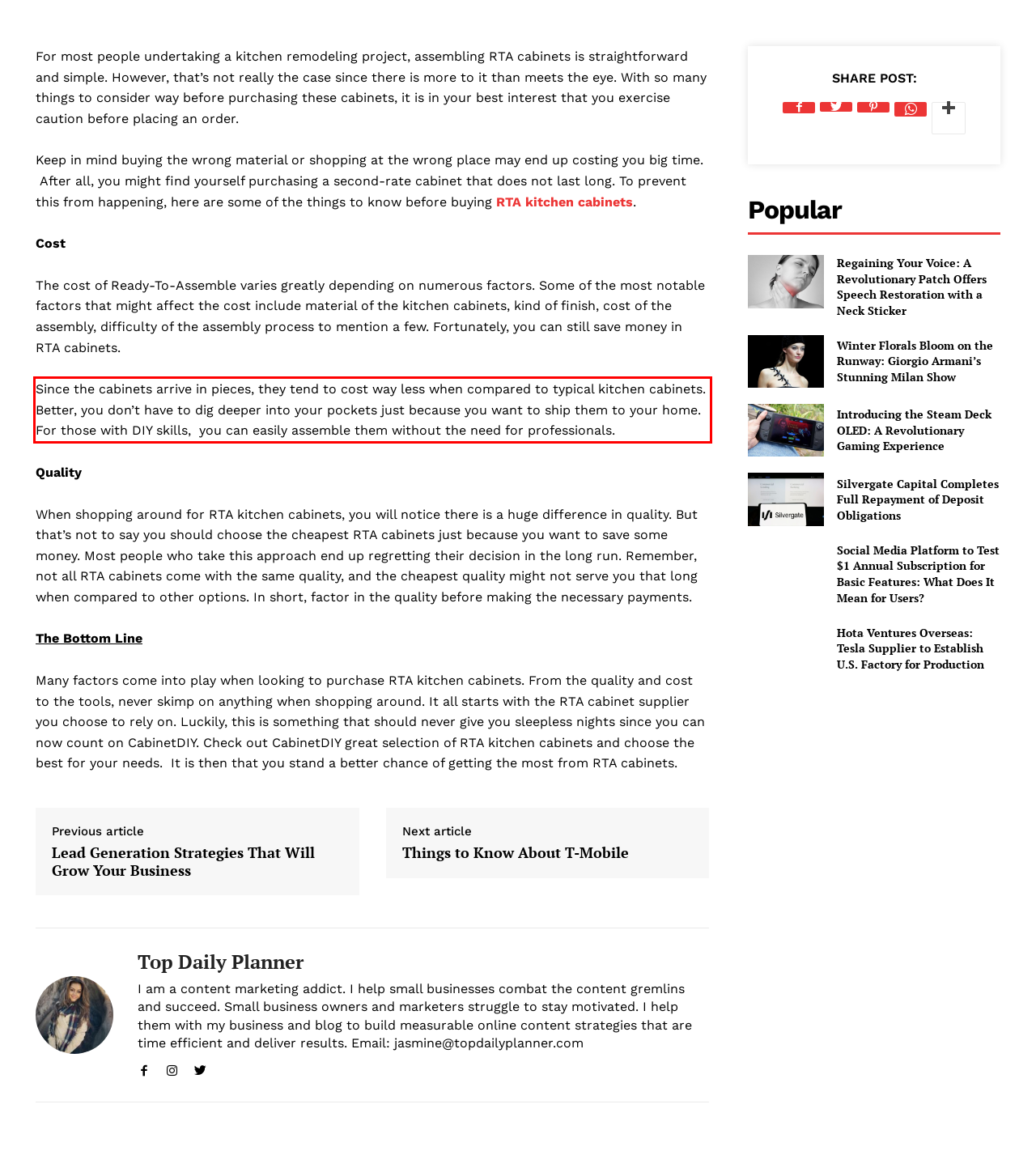Within the provided webpage screenshot, find the red rectangle bounding box and perform OCR to obtain the text content.

Since the cabinets arrive in pieces, they tend to cost way less when compared to typical kitchen cabinets. Better, you don’t have to dig deeper into your pockets just because you want to ship them to your home. For those with DIY skills, you can easily assemble them without the need for professionals.